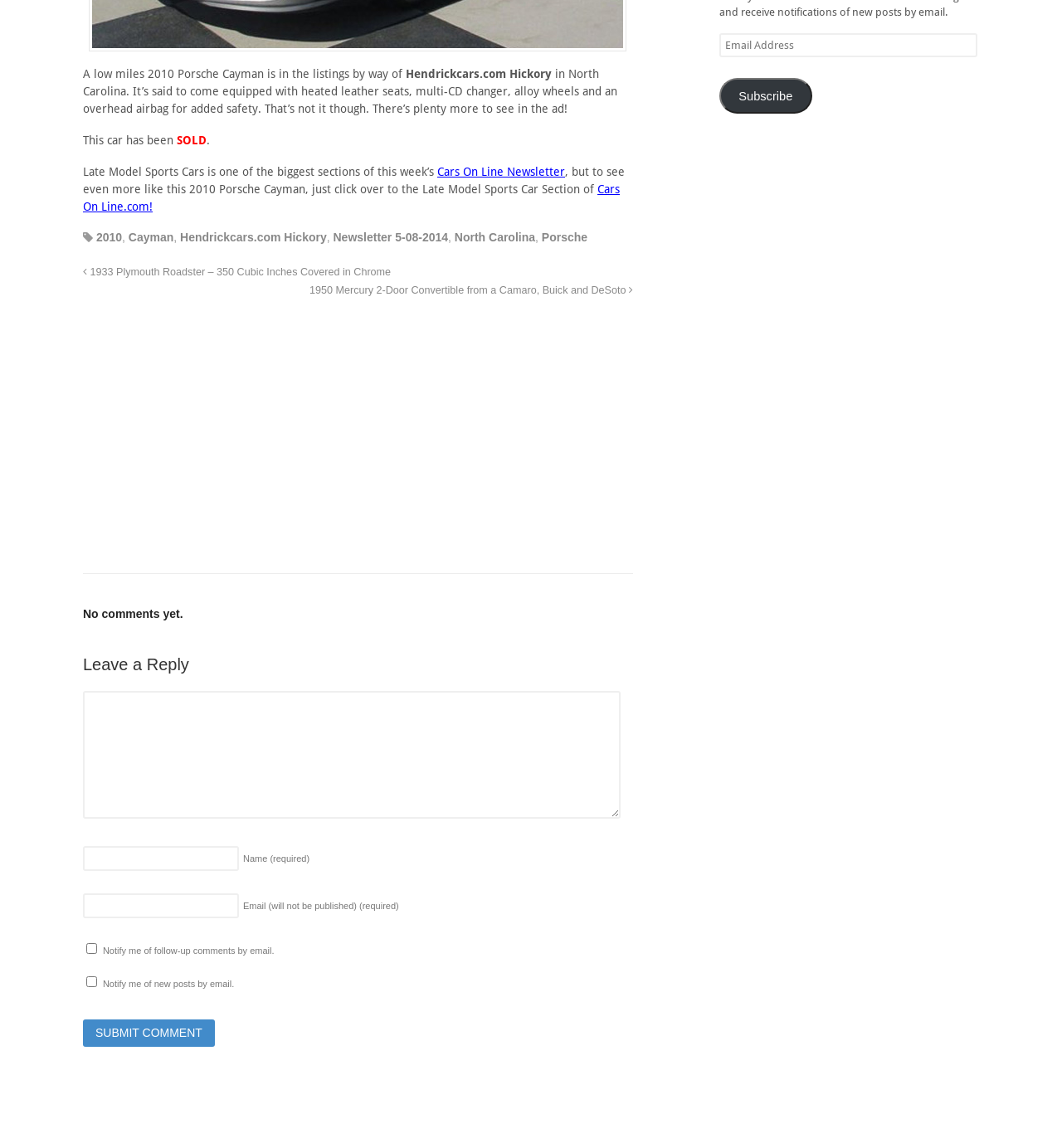Locate the bounding box of the UI element defined by this description: "Hendrickcars.com Hickory". The coordinates should be given as four float numbers between 0 and 1, formatted as [left, top, right, bottom].

[0.17, 0.201, 0.308, 0.213]